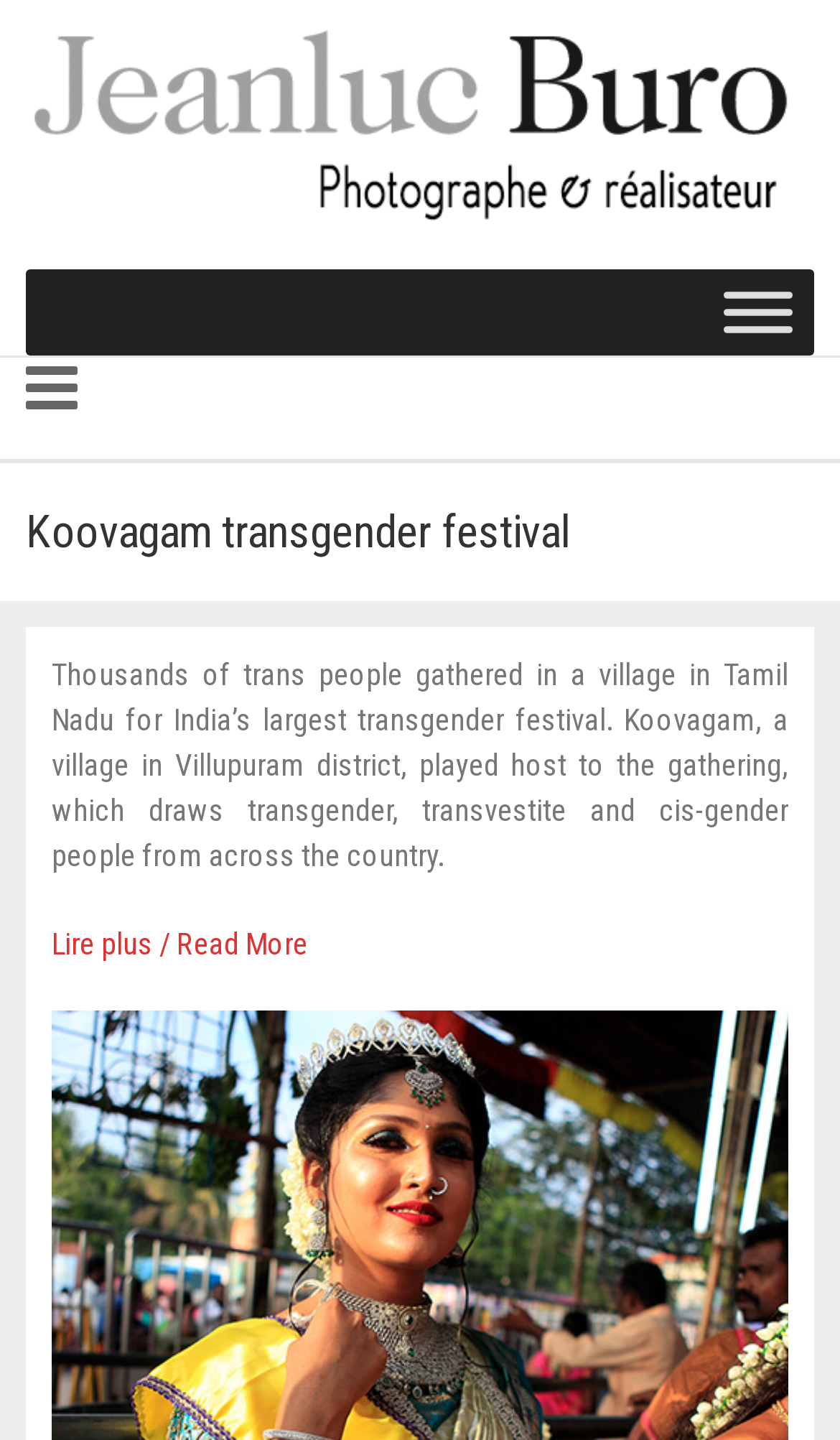How many types of people attend the festival?
Using the image as a reference, answer the question with a short word or phrase.

Three